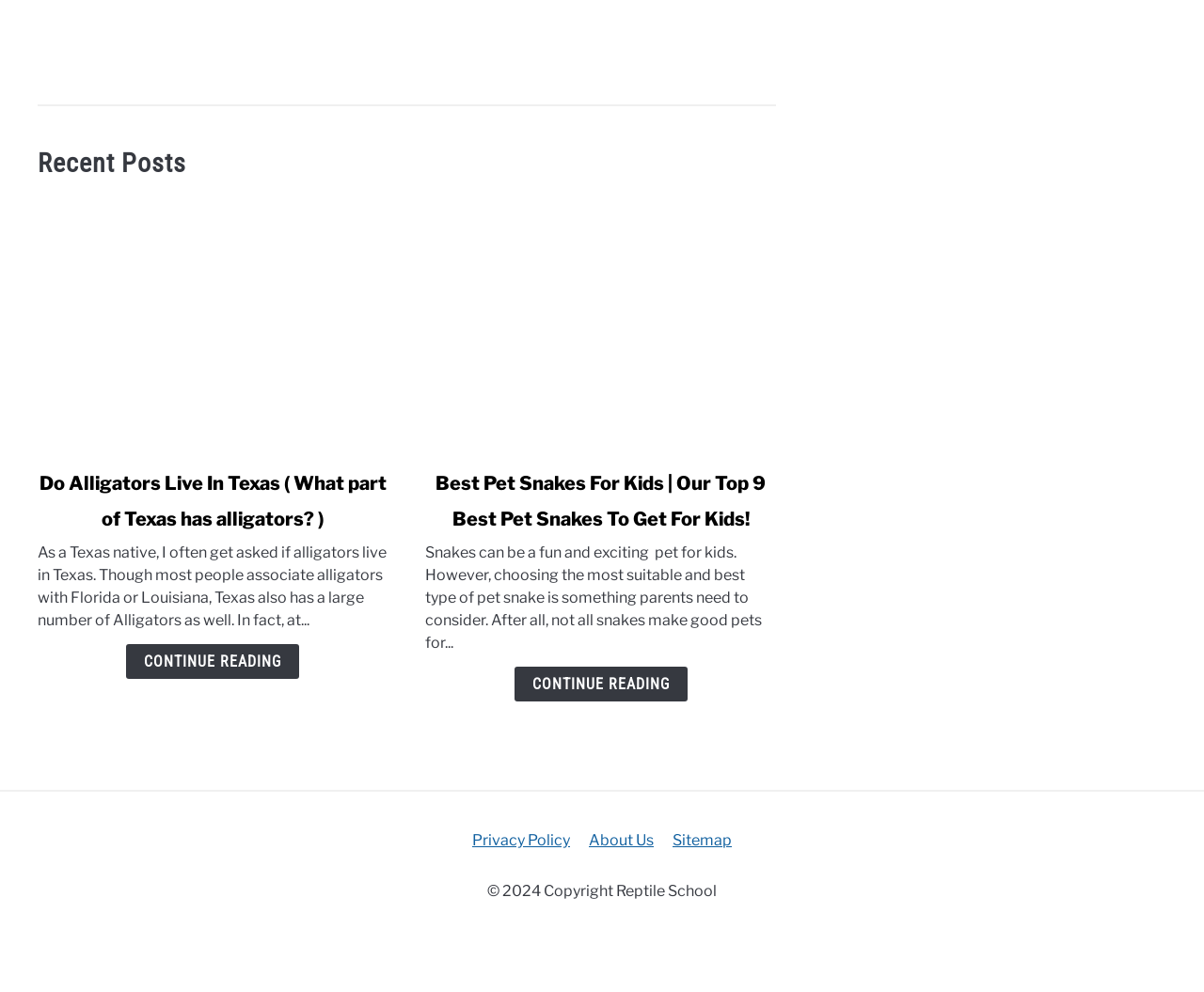What is the purpose of the 'Continue Reading' links?
Look at the image and answer the question using a single word or phrase.

To read more of the article